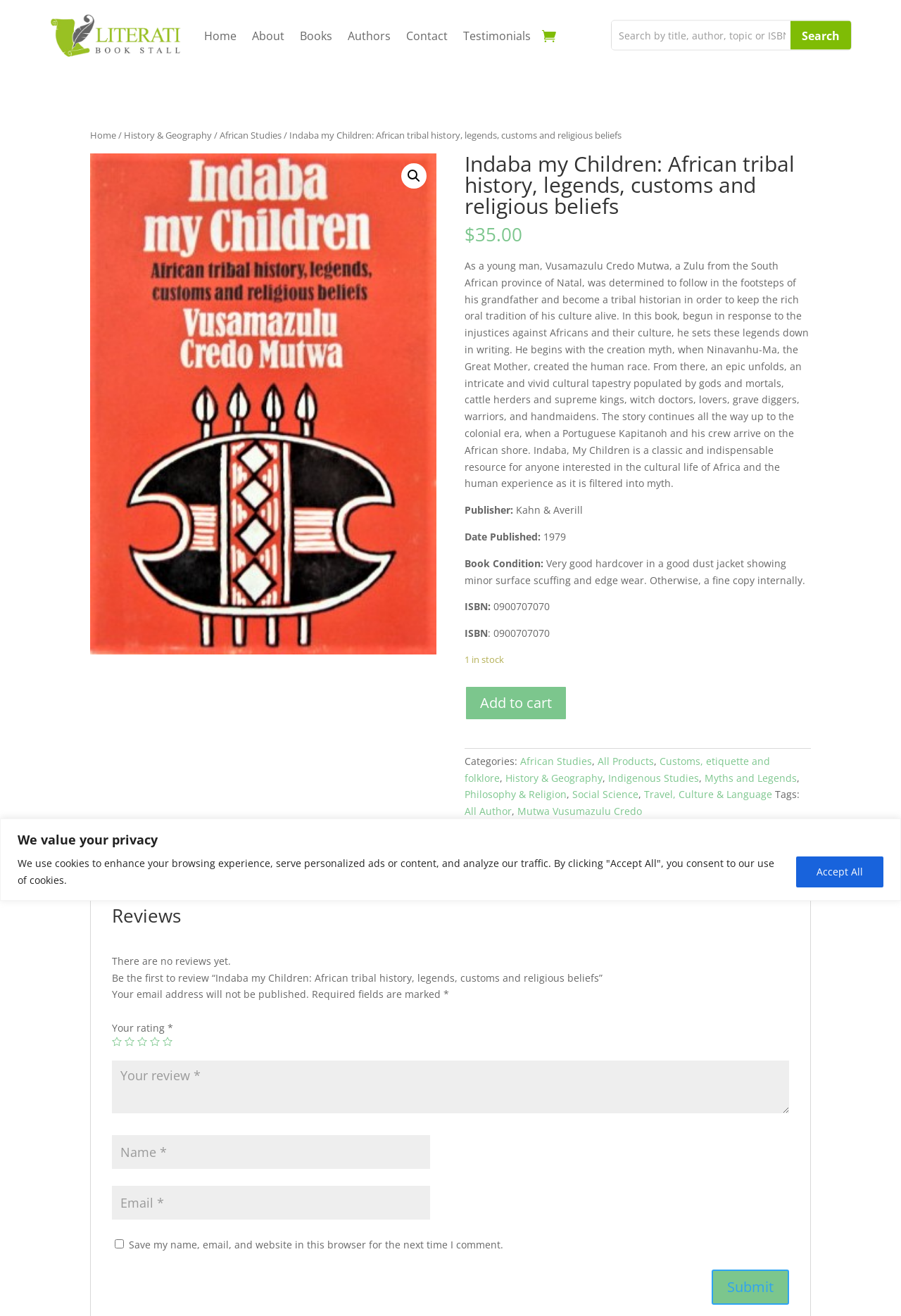Please identify the bounding box coordinates of the element that needs to be clicked to perform the following instruction: "Submit review".

[0.79, 0.965, 0.876, 0.992]